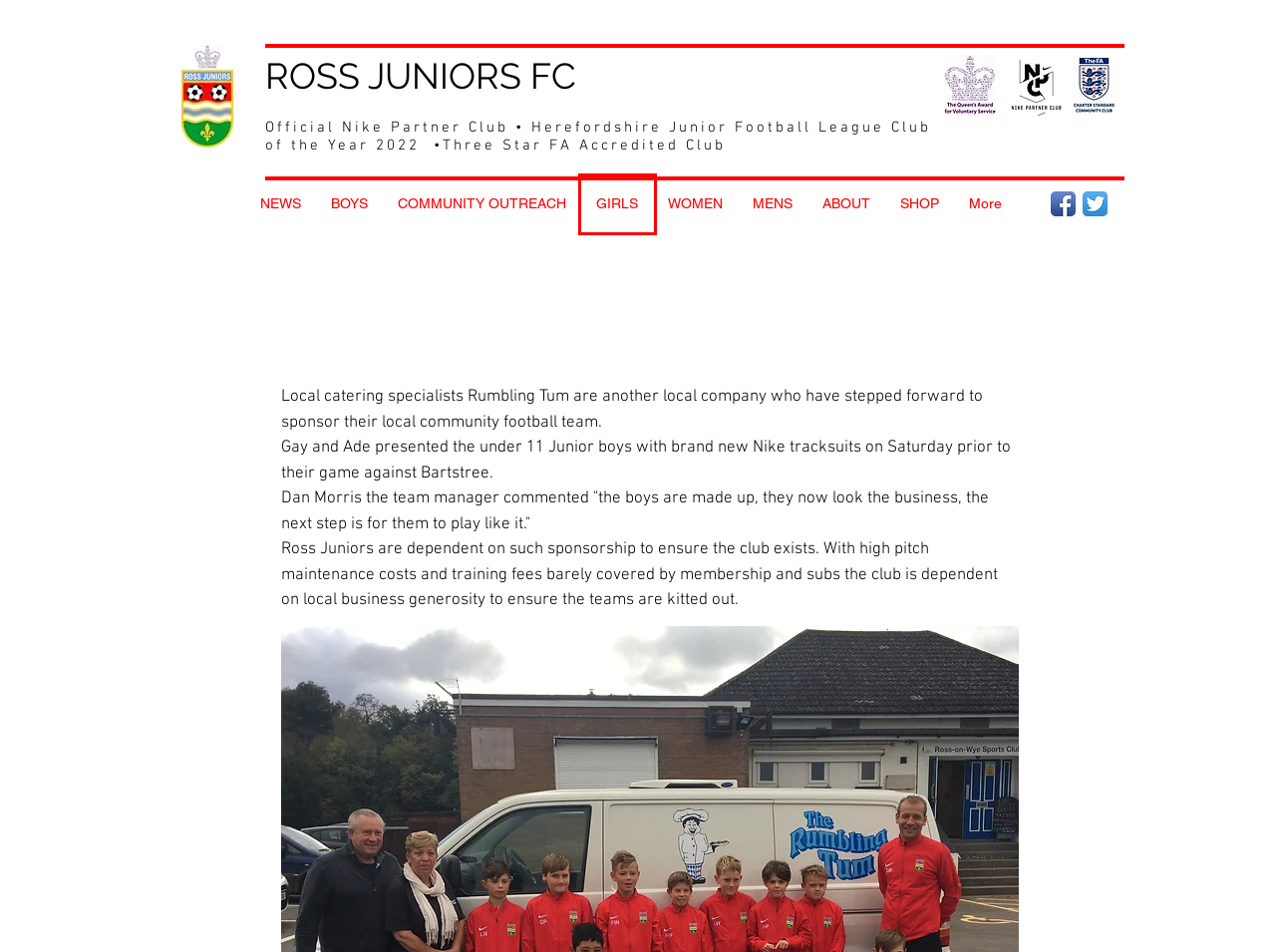Given a webpage screenshot with a red bounding box around a particular element, identify the best description of the new webpage that will appear after clicking on the element inside the red bounding box. Here are the candidates:
A. Ross Juniors FC Adult football
B. Join us | Ross Juniors Women
C. Ross Juniors FC
D. Ross Juniors News Page
E. About Ross Juniors FC
F. COMMUNITY OUTREACH | Ross Juniors FC
G. Ross Juniors FC Boys teams
H. Ross Juniors FC Girls Football

H